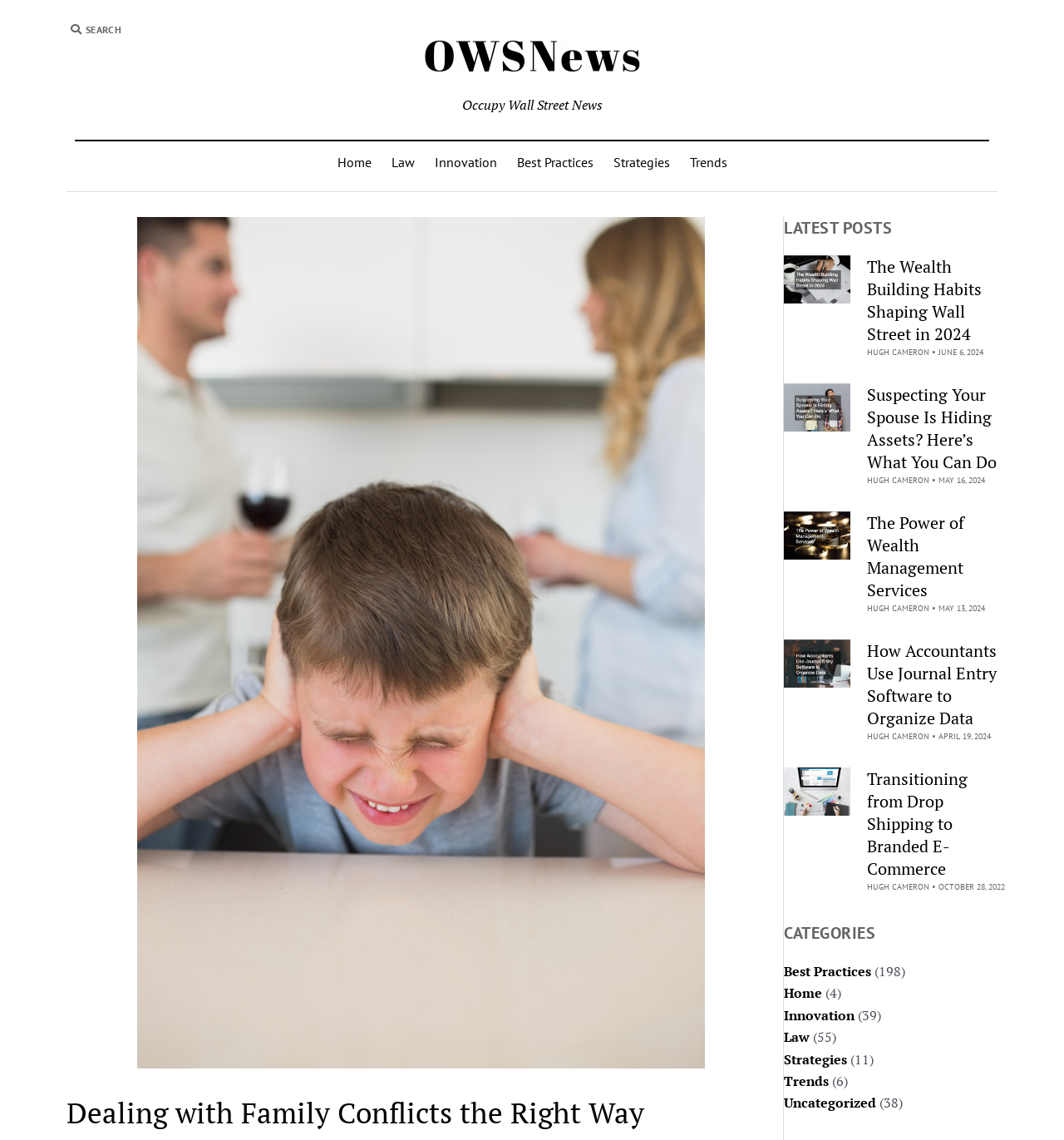Given the element description: "parent_node: Search name="s" placeholder="SEARCH"", predict the bounding box coordinates of this UI element. The coordinates must be four float numbers between 0 and 1, given as [left, top, right, bottom].

[0.077, 0.02, 0.133, 0.031]